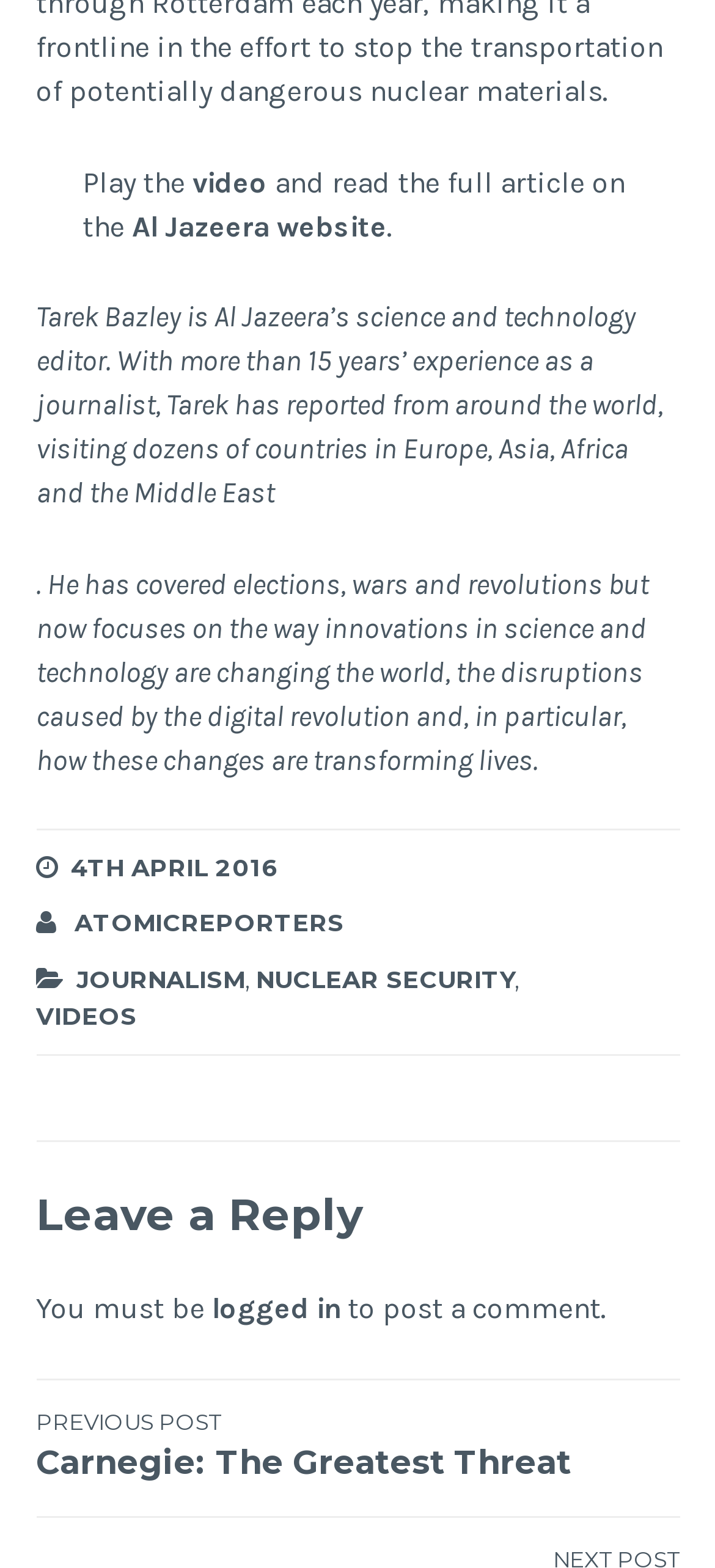Please specify the bounding box coordinates for the clickable region that will help you carry out the instruction: "Play the video".

[0.116, 0.105, 0.269, 0.127]